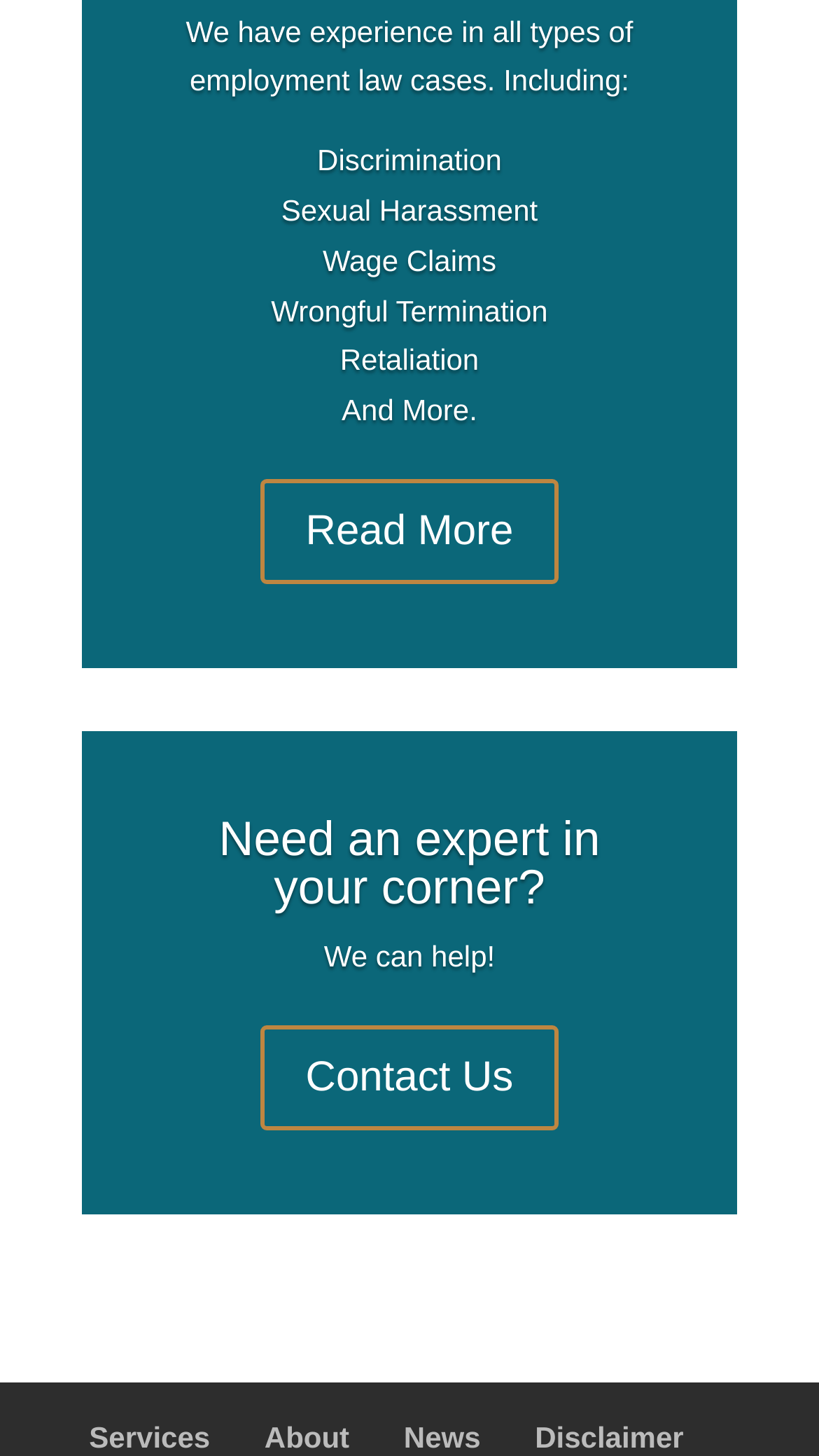What is the purpose of the 'Contact Us' link?
Utilize the image to construct a detailed and well-explained answer.

The 'Contact Us' link is likely intended for users to reach out to the experts or the organization for assistance or consultation regarding their employment law cases, as indicated by the preceding heading 'Need an expert in your corner?'.